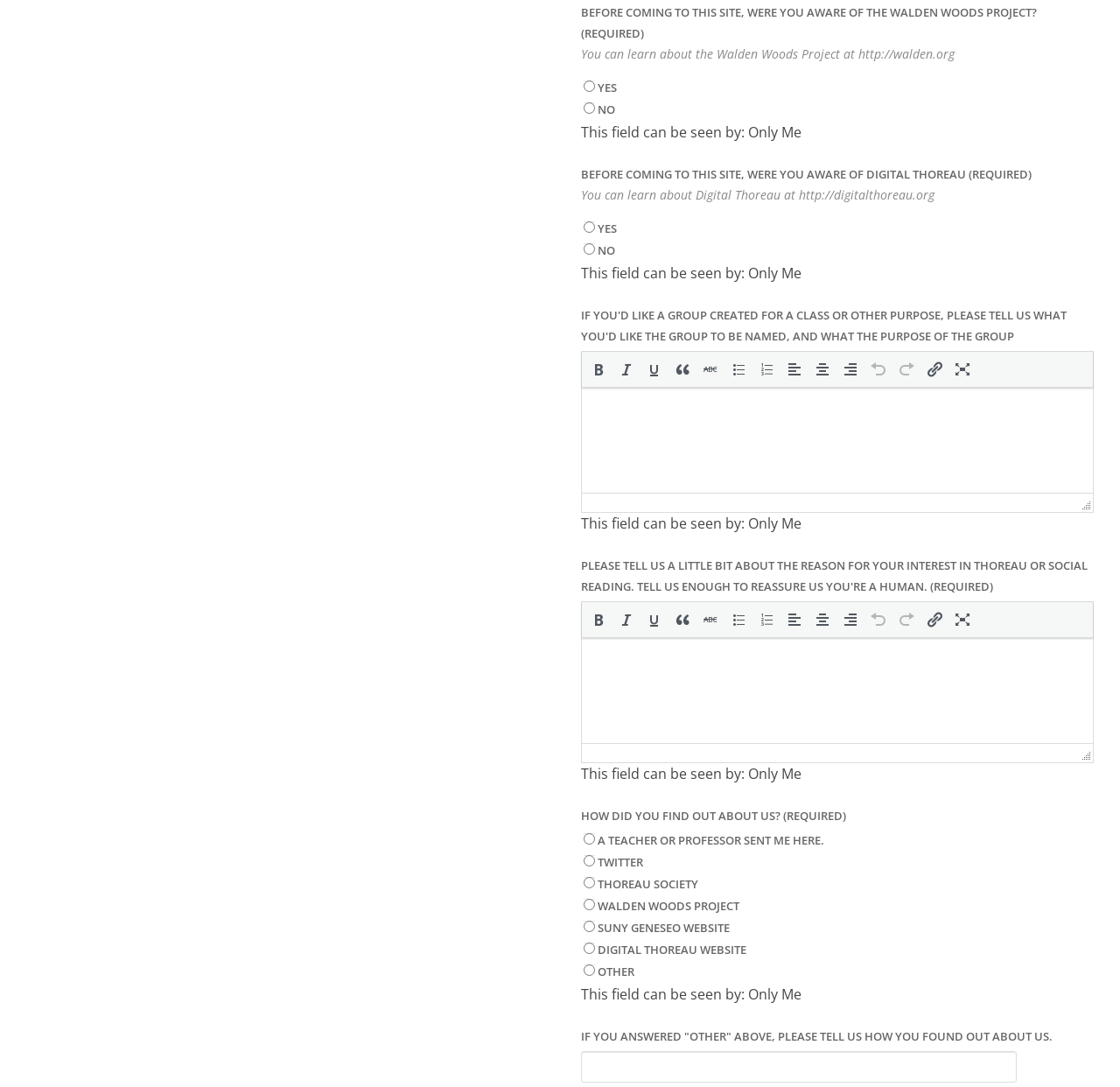Bounding box coordinates should be in the format (top-left x, top-left y, bottom-right x, bottom-right y) and all values should be floating point numbers between 0 and 1. Determine the bounding box coordinate for the UI element described as: aria-label="Italic (Ctrl+I)"

[0.549, 0.329, 0.571, 0.35]